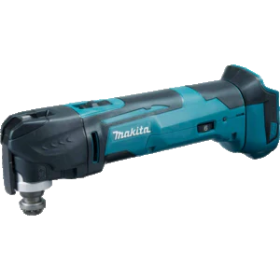What is the purpose of the interchangeable attachments?
Please use the image to deliver a detailed and complete answer.

The caption highlights the head of the tool, suggesting its capability for interchangeable attachments, which allows users to perform tasks ranging from sanding to cutting, indicating that the purpose of these attachments is to enable the tool to perform various tasks.